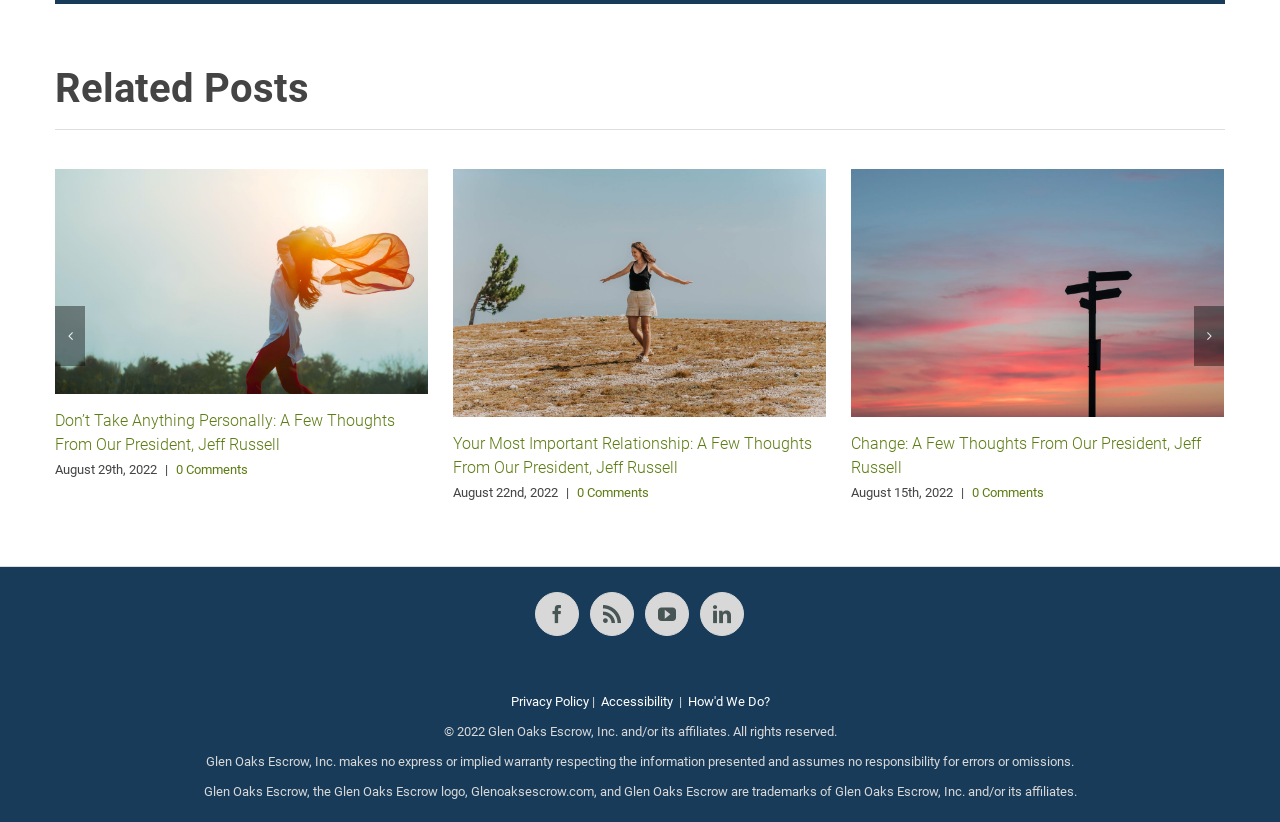Highlight the bounding box coordinates of the region I should click on to meet the following instruction: "Click on 'Don’t Take Anything Personally: A Few Thoughts From Our President, Jeff Russell'".

[0.043, 0.329, 0.334, 0.352]